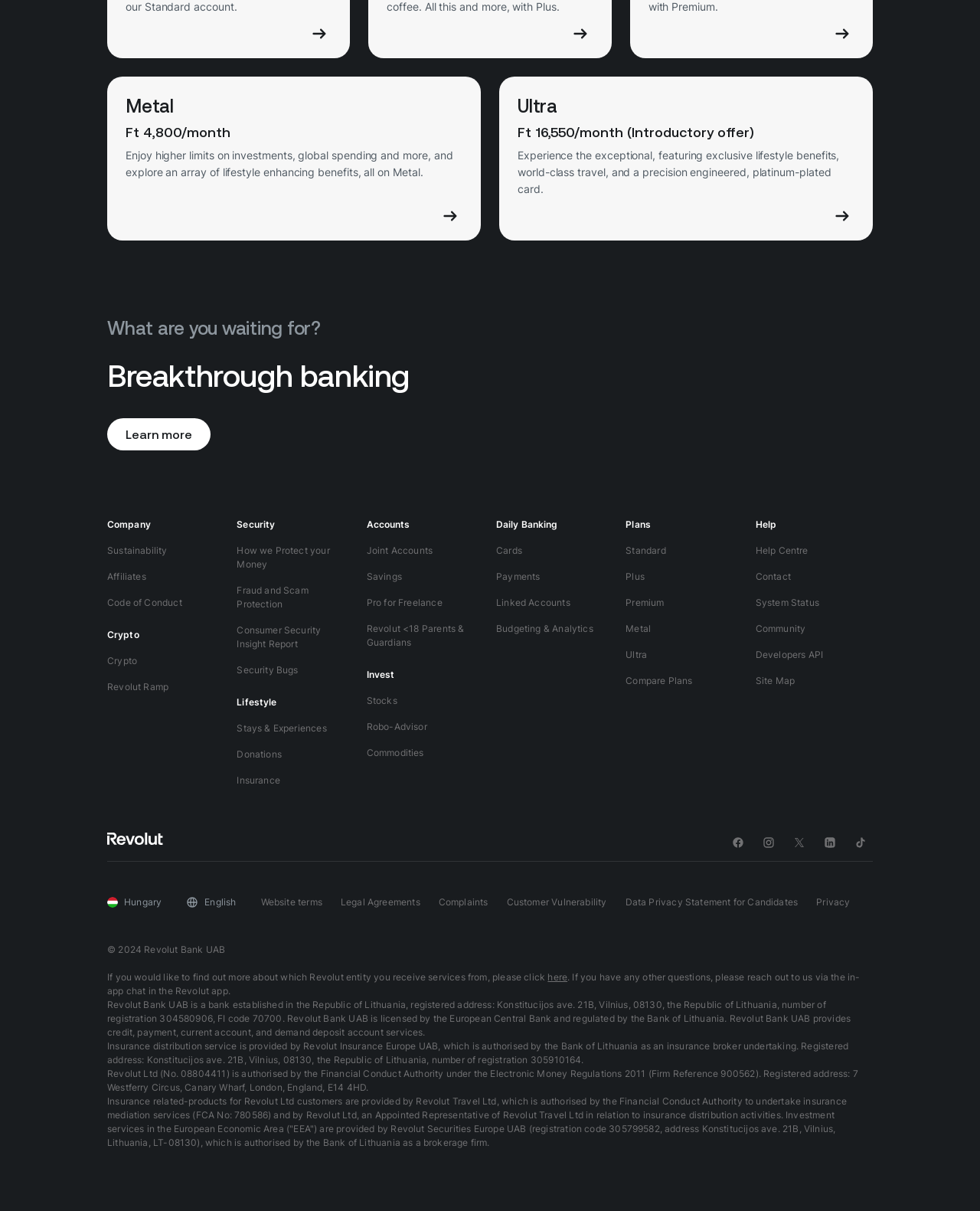What is the country associated with the webpage?
Based on the image, provide a one-word or brief-phrase response.

Hungary